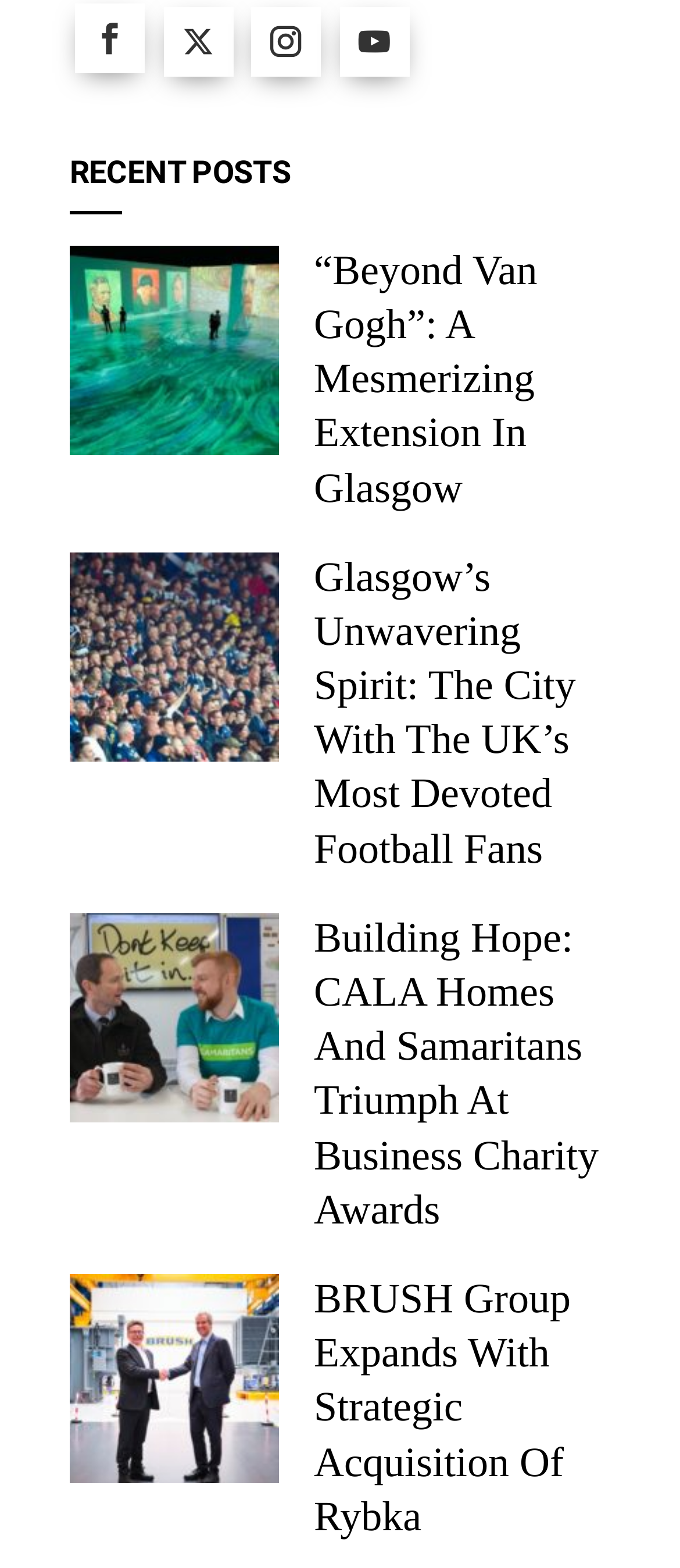Show me the bounding box coordinates of the clickable region to achieve the task as per the instruction: "Explore the 'BRUSH Group Expands with Strategic Acquisition of Rybka' story".

[0.103, 0.866, 0.41, 0.888]